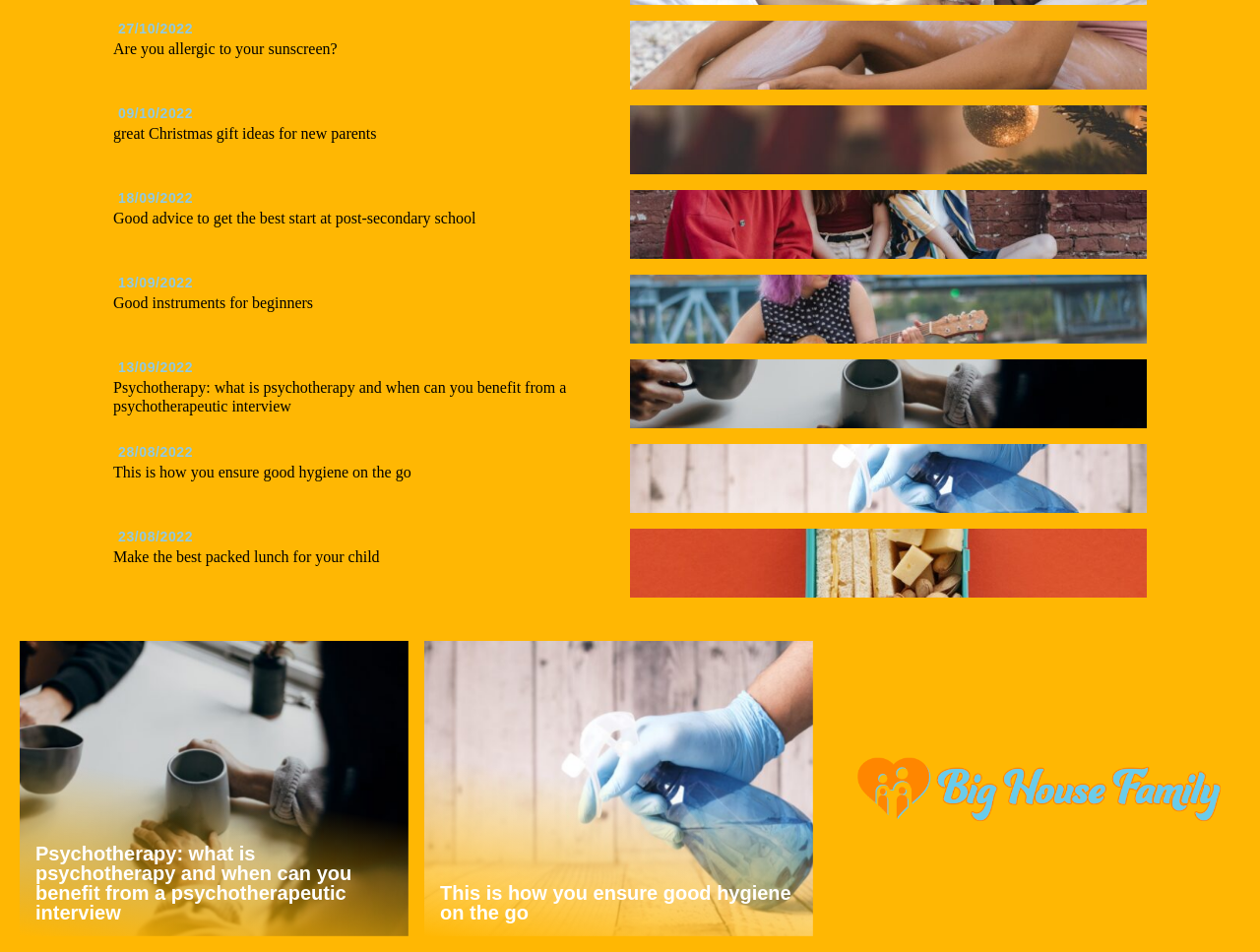How many sections are there on the webpage?
Based on the screenshot, provide your answer in one word or phrase.

2